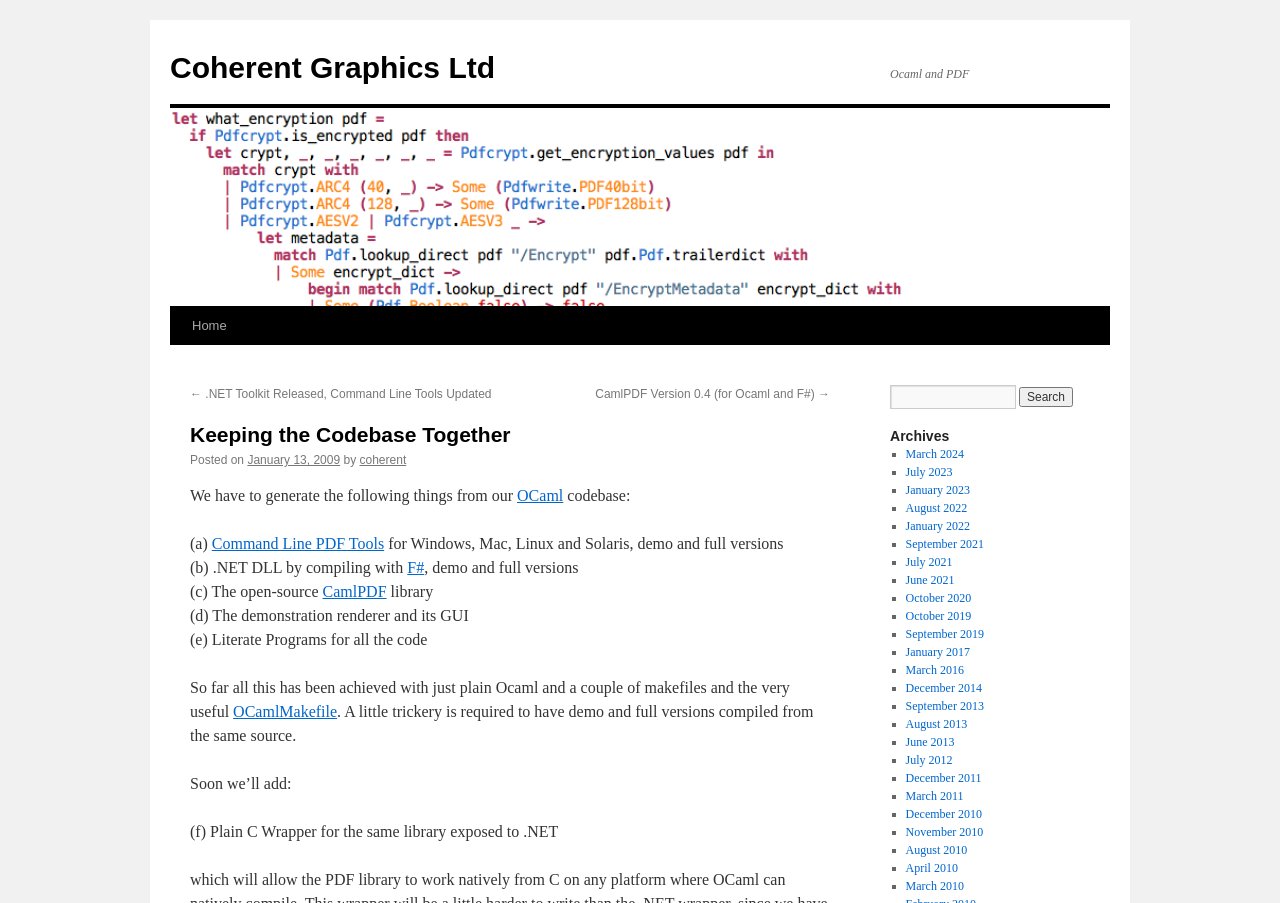Pinpoint the bounding box coordinates of the element you need to click to execute the following instruction: "Click on the 'CamlPDF Version 0.4' link". The bounding box should be represented by four float numbers between 0 and 1, in the format [left, top, right, bottom].

[0.465, 0.429, 0.648, 0.444]